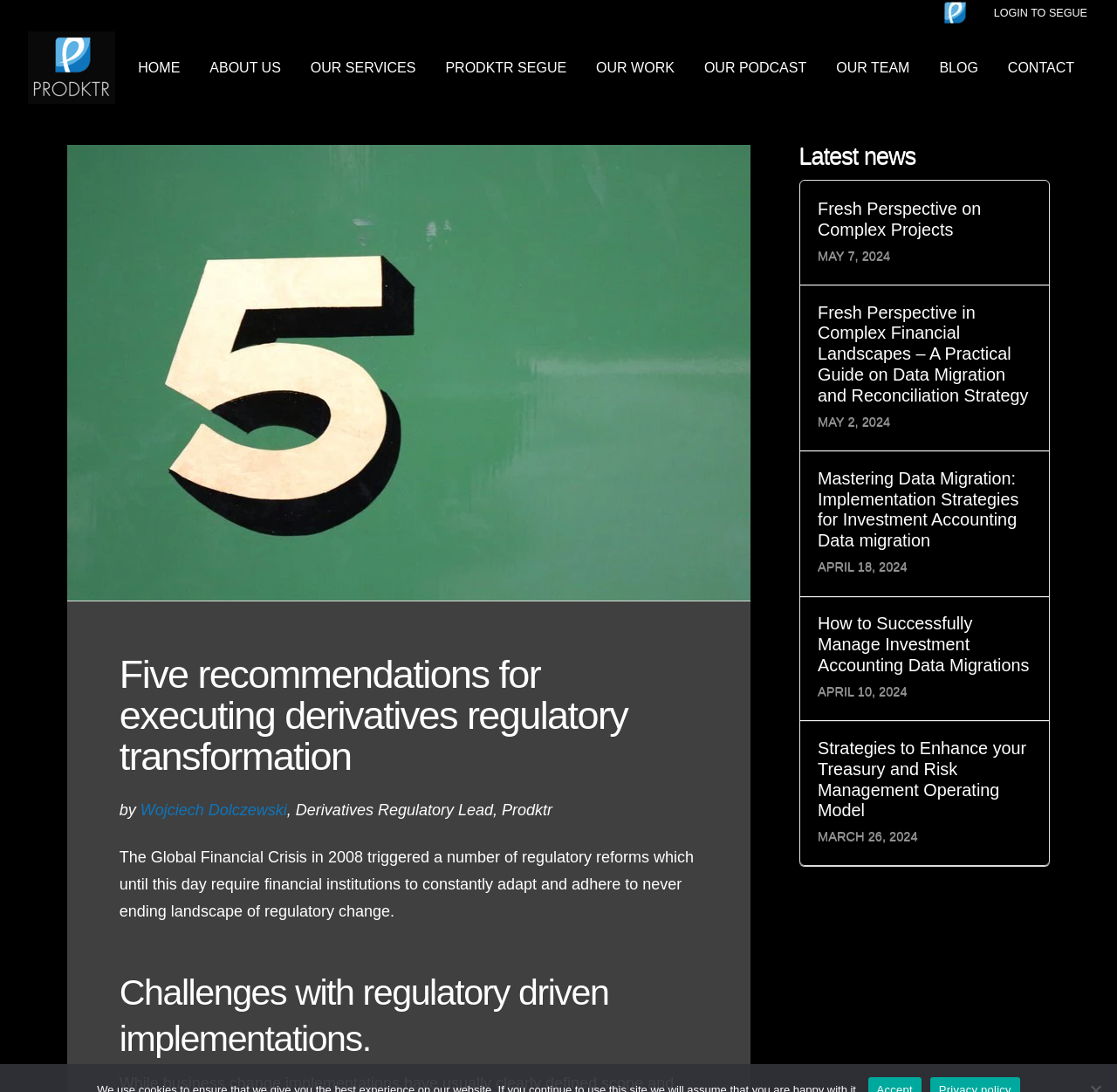Determine the main headline of the webpage and provide its text.

Five recommendations for executing derivatives regulatory transformation